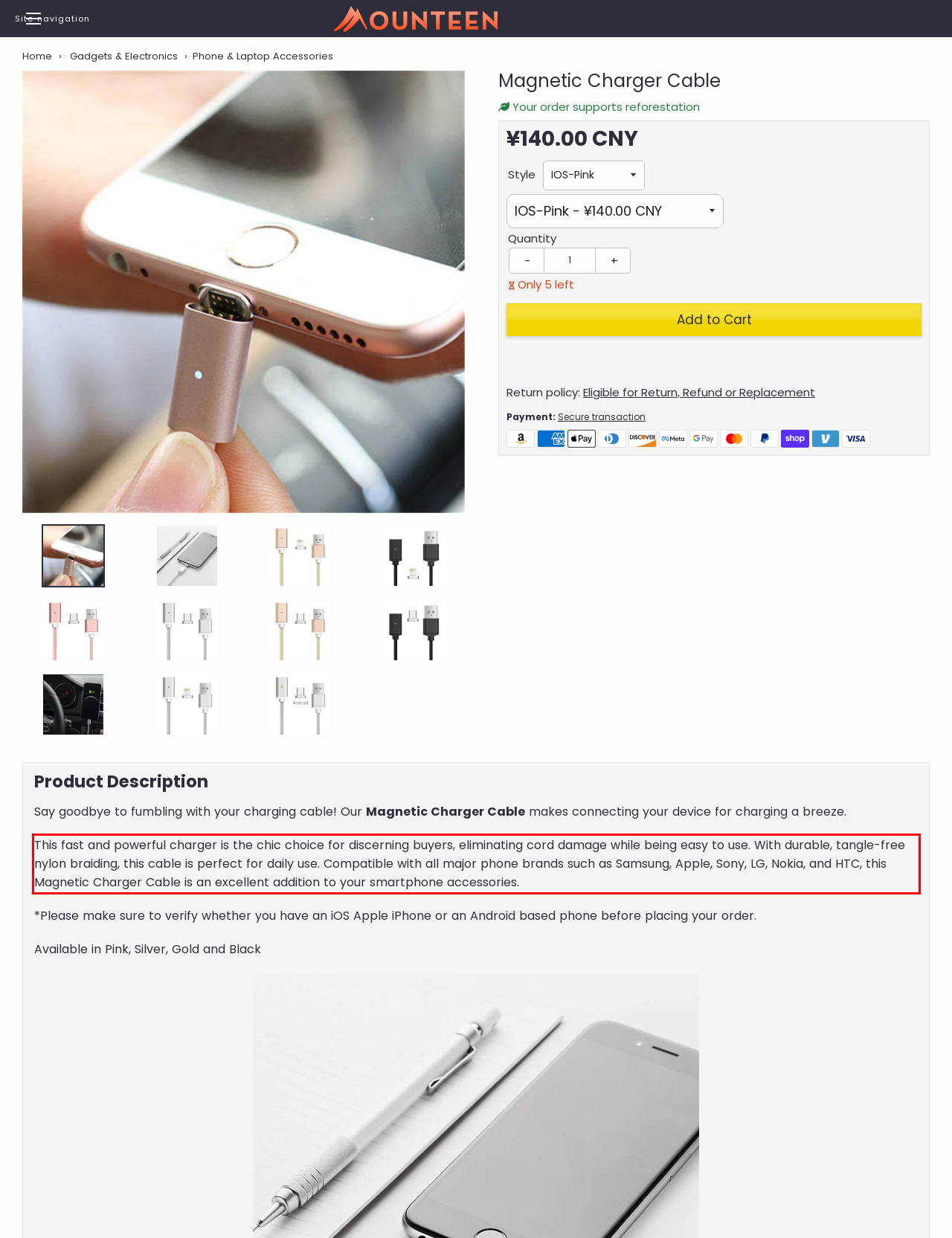Using the provided screenshot of a webpage, recognize the text inside the red rectangle bounding box by performing OCR.

This fast and powerful charger is the chic choice for discerning buyers, eliminating cord damage while being easy to use. With durable, tangle-free nylon braiding, this cable is perfect for daily use. Compatible with all major phone brands such as Samsung, Apple, Sony, LG, Nokia, and HTC, this Magnetic Charger Cable is an excellent addition to your smartphone accessories.